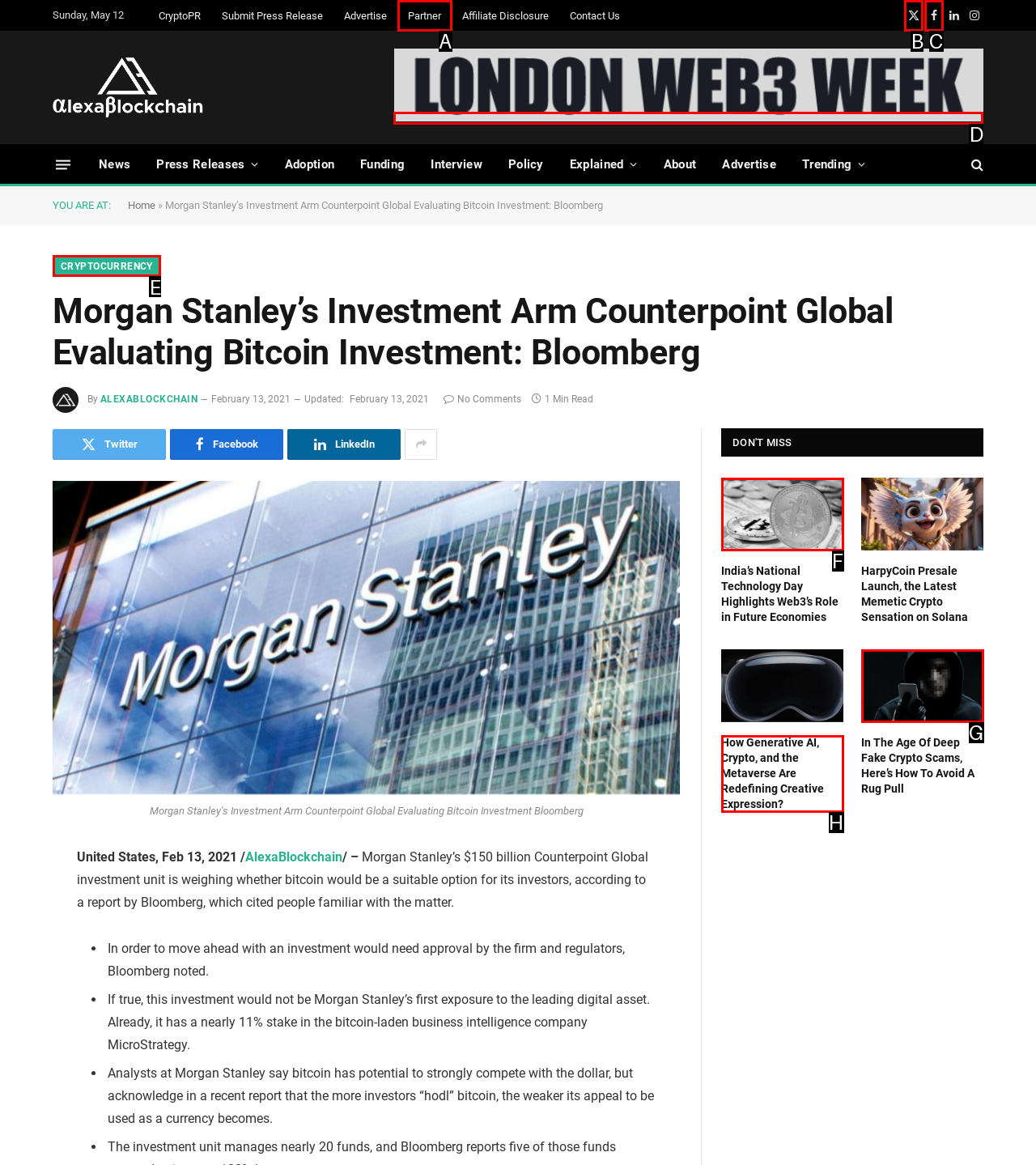Tell me which one HTML element best matches the description: X (Twitter) Answer with the option's letter from the given choices directly.

B